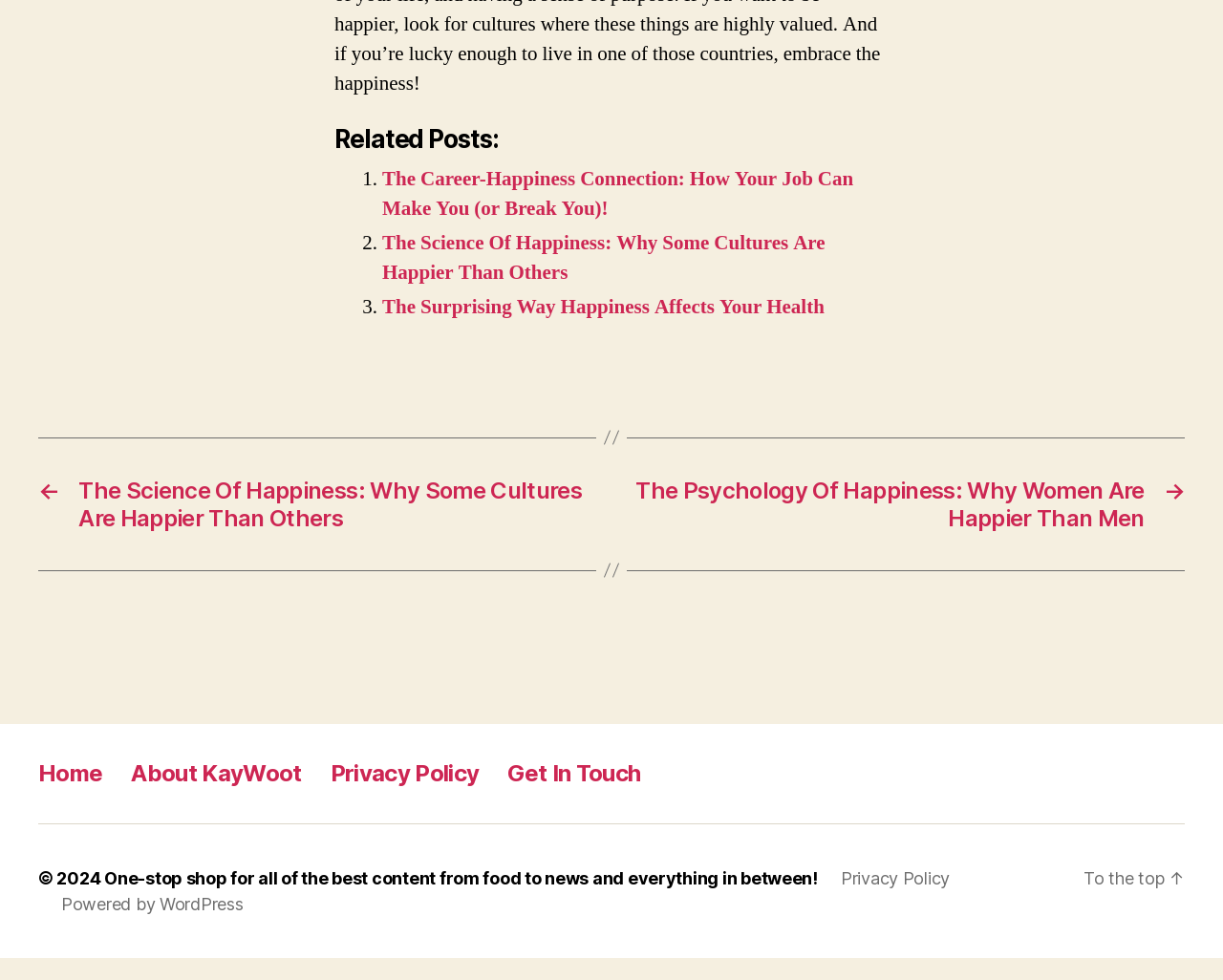Use a single word or phrase to answer the question:
What is the tone of the webpage?

Informative